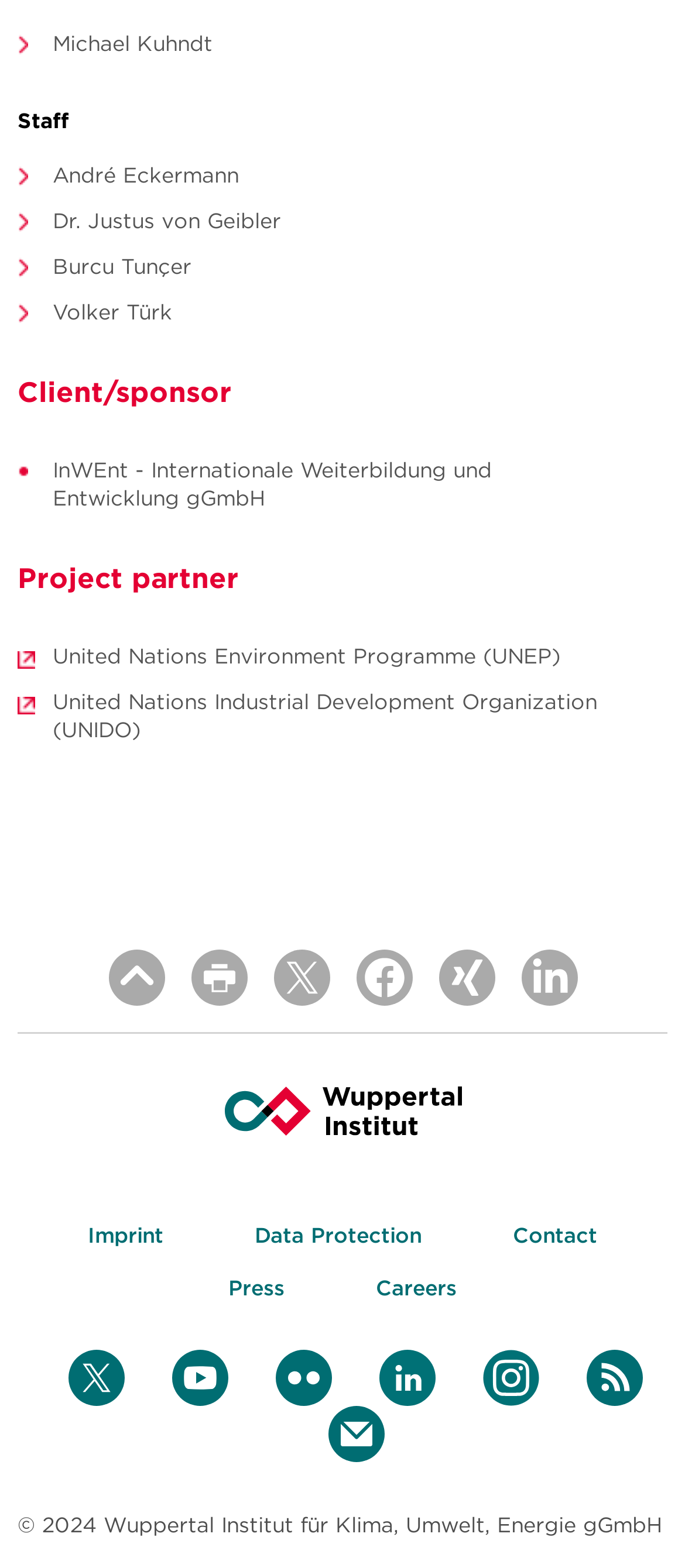Could you specify the bounding box coordinates for the clickable section to complete the following instruction: "Learn about project partners"?

[0.026, 0.357, 0.974, 0.38]